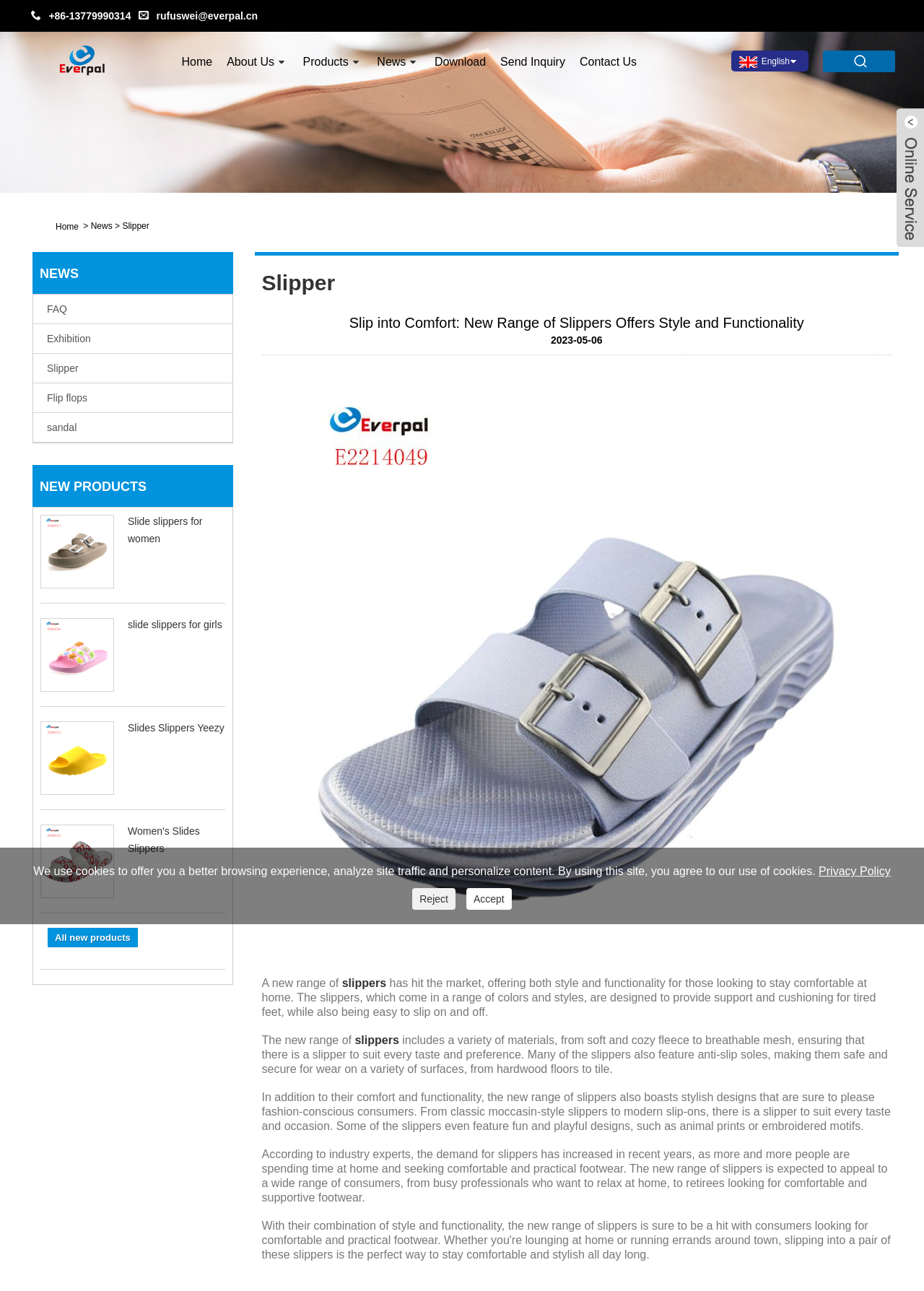From the element description sandal, predict the bounding box coordinates of the UI element. The coordinates must be specified in the format (top-left x, top-left y, bottom-right x, bottom-right y) and should be within the 0 to 1 range.

[0.036, 0.323, 0.251, 0.343]